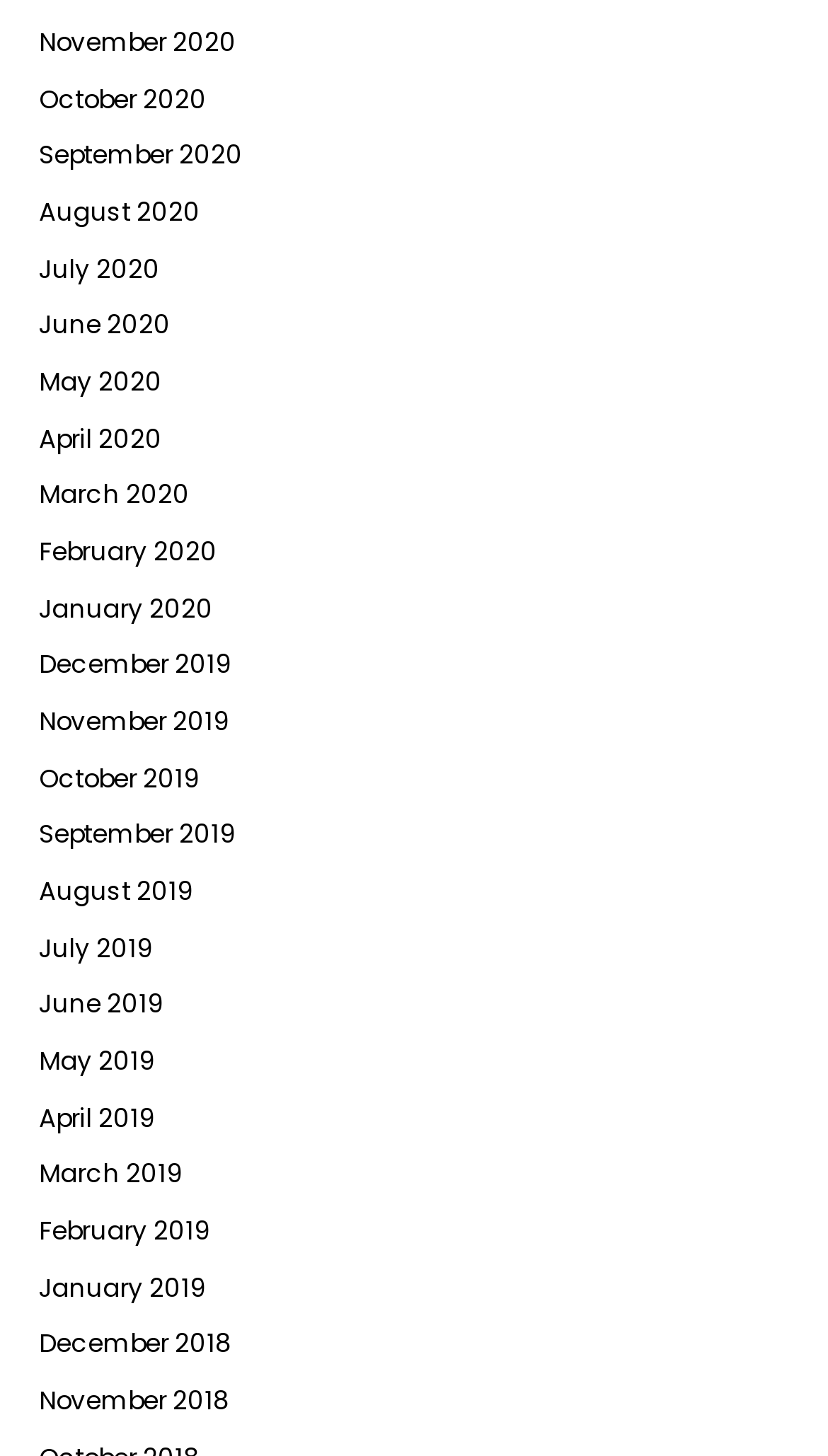Respond to the following query with just one word or a short phrase: 
What is the position of the link 'June 2019'?

Above 'July 2019'